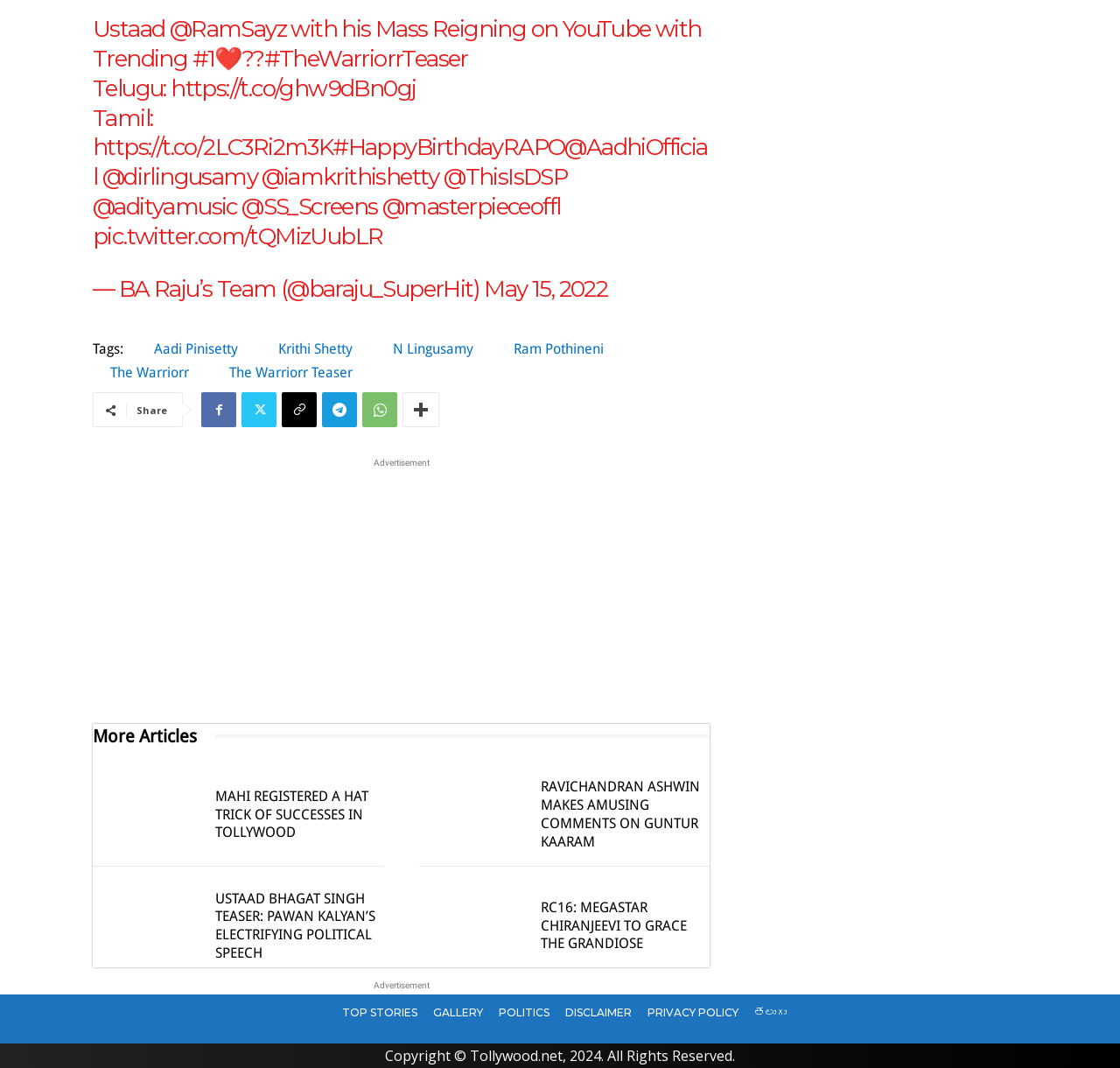Use a single word or phrase to answer this question: 
What is the language of the article 'Mahi registered a hat trick of successes in tollywood'?

Telugu